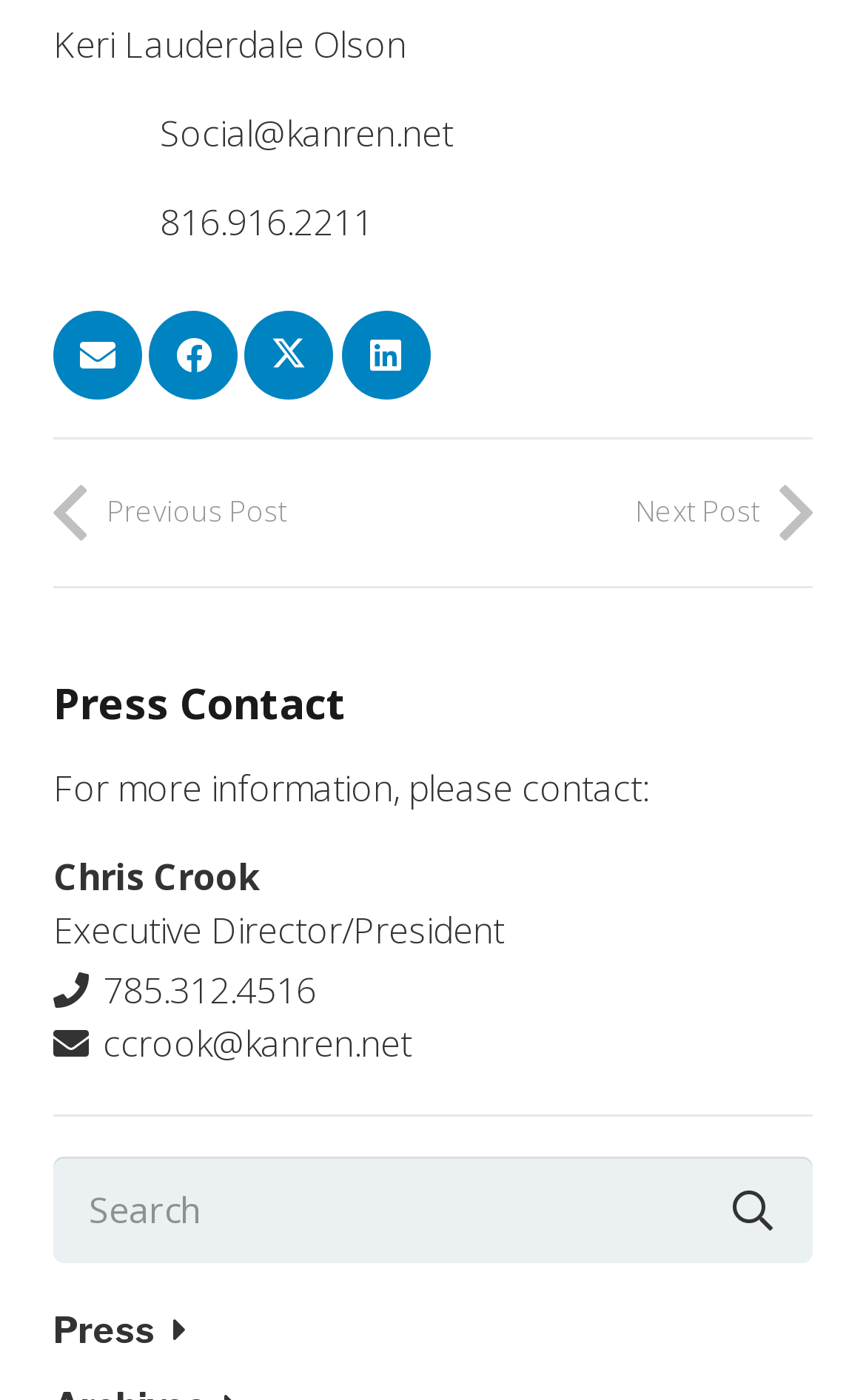Locate the bounding box coordinates for the element described below: "aria-label="Search"". The coordinates must be four float values between 0 and 1, formatted as [left, top, right, bottom].

[0.846, 0.836, 0.892, 0.893]